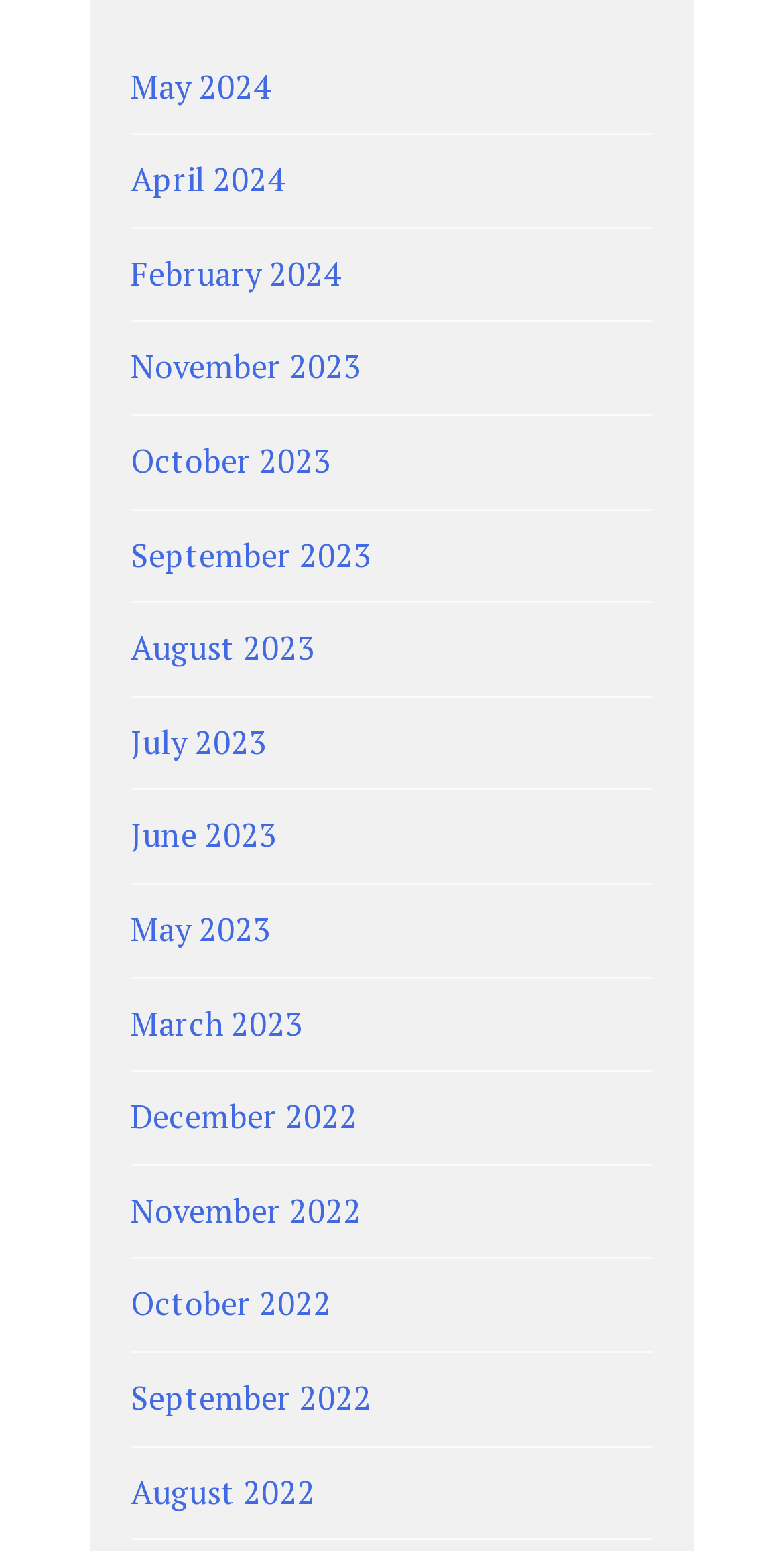What is the month listed immediately after November 2023?
Answer the question with as much detail as possible.

I examined the list of links and found that the link 'October 2023' has a y1 coordinate slightly higher than the y2 coordinate of the link 'November 2023', indicating it is listed immediately after.